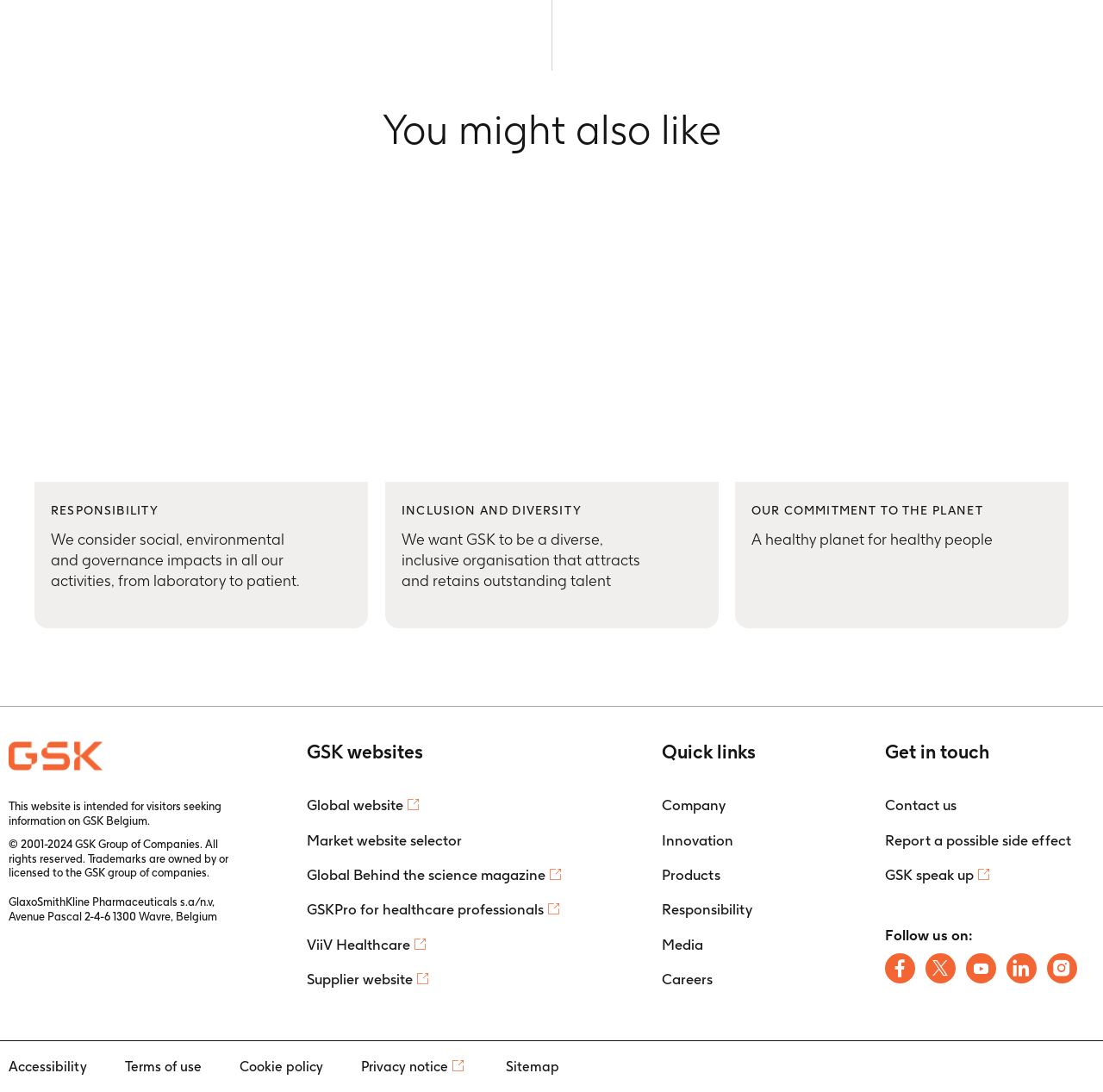Identify the bounding box for the UI element described as: "GSKPro for healthcare professionals". Ensure the coordinates are four float numbers between 0 and 1, formatted as [left, top, right, bottom].

[0.278, 0.825, 0.511, 0.841]